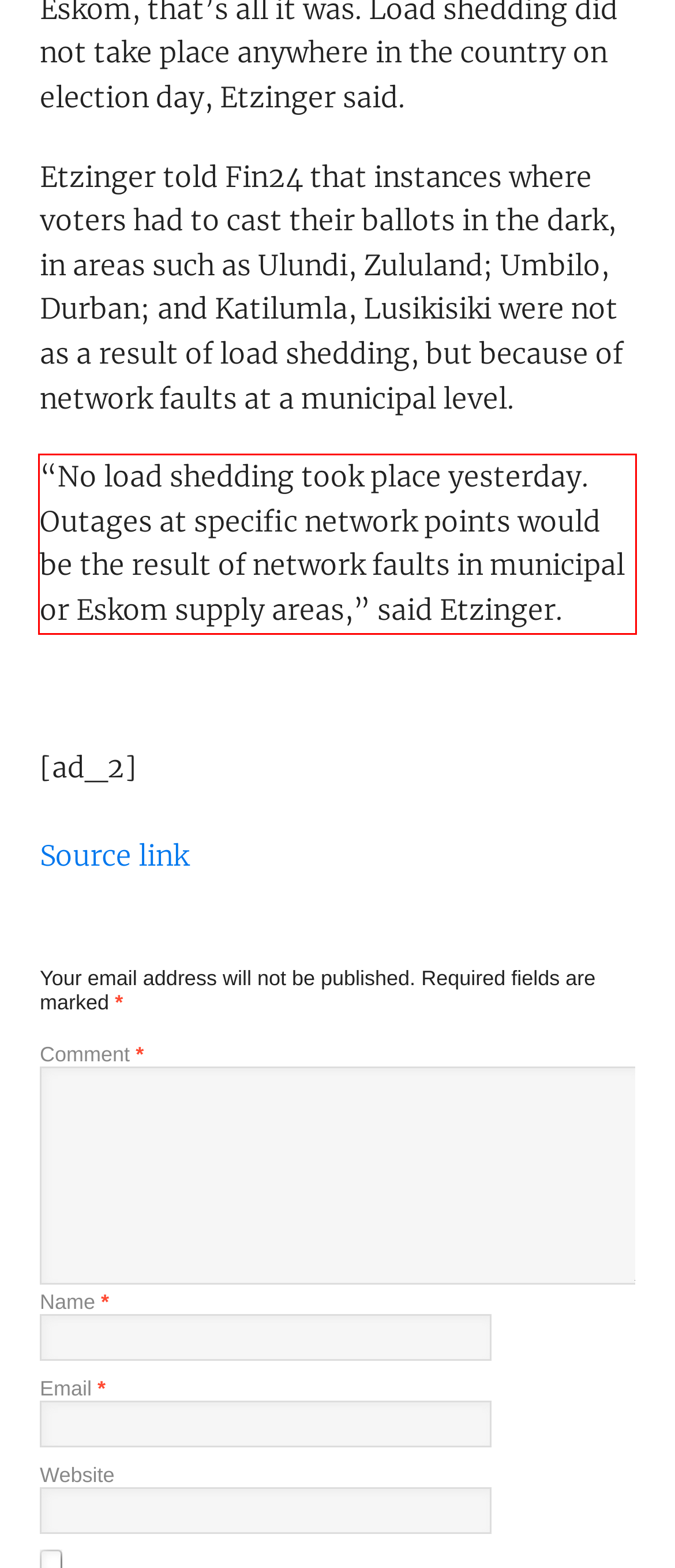You are given a screenshot of a webpage with a UI element highlighted by a red bounding box. Please perform OCR on the text content within this red bounding box.

“No load shedding took place yesterday. Outages at specific network points would be the result of network faults in municipal or Eskom supply areas,” said Etzinger.